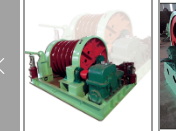Elaborate on all the elements present in the image.

The image showcases the JZX overhaul platform hoist, a specialized piece of equipment essential for maintenance tasks in power plants. The hoist features a robust design with a large spool, evident from its prominent red drum, which is utilized for lifting personnel and materials. The green motor indicates its electric-powered operation, designed to enhance efficiency during inspections and repairs. Surrounding components, likely part of its control system, reflect its built-for-purpose engineering, catering to the needs of demanding industrial environments. This equipment is particularly suited for vertical shaft operations, adhering to specific operational standards for safety and effectiveness in maintenance applications.